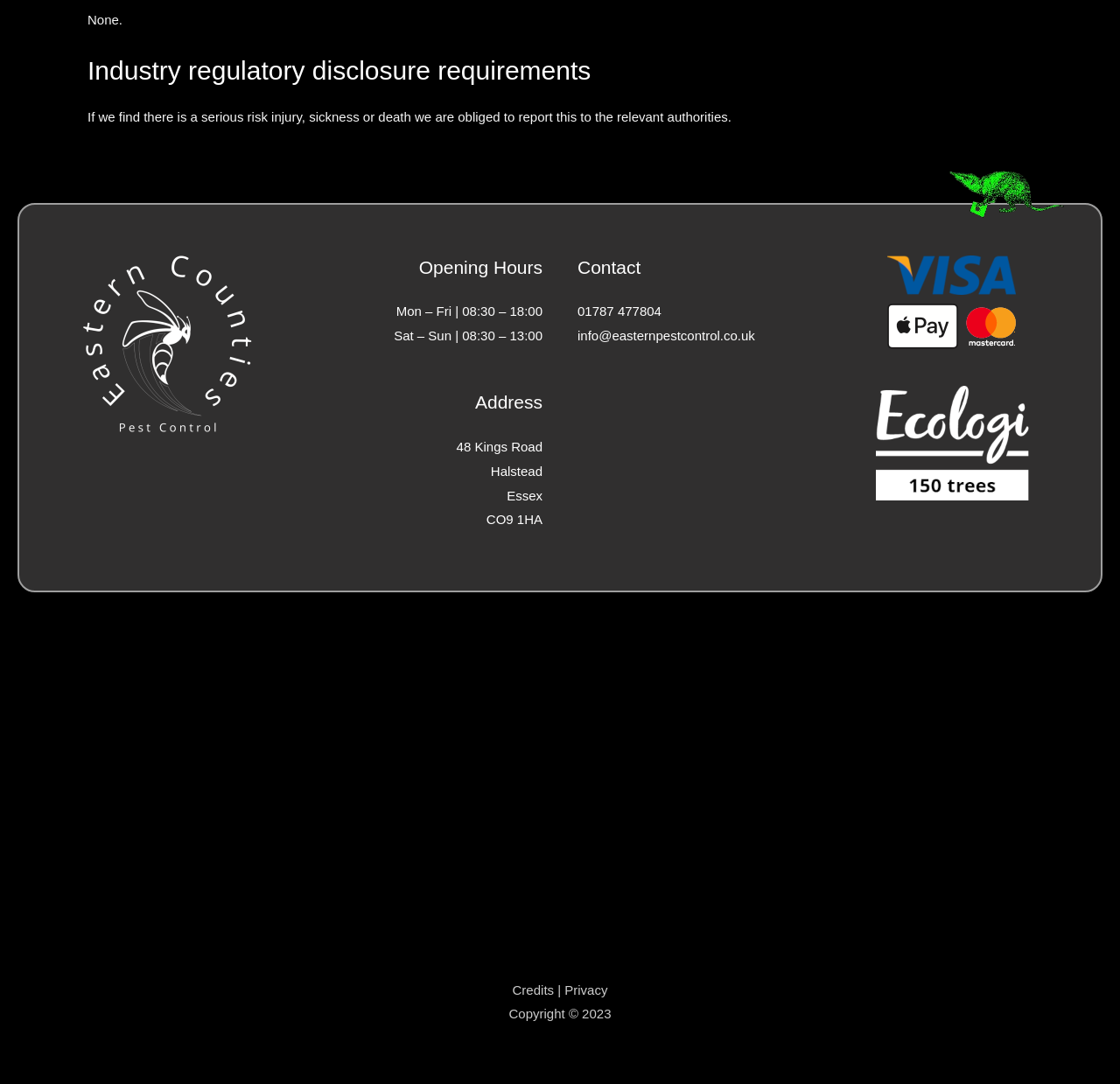Determine the bounding box for the described UI element: "Privacy".

[0.504, 0.906, 0.543, 0.92]